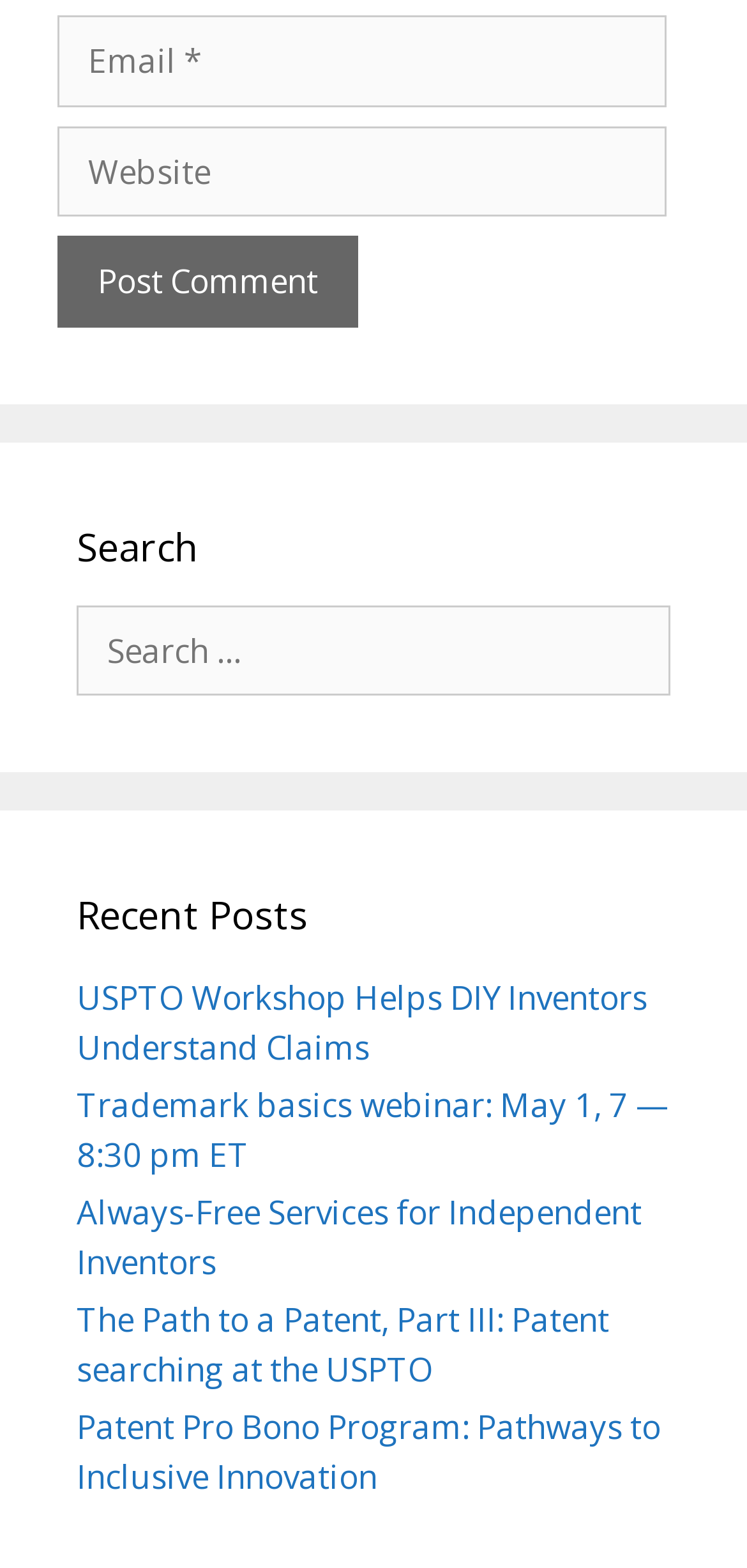How many recent posts are listed?
Please use the image to provide a one-word or short phrase answer.

4